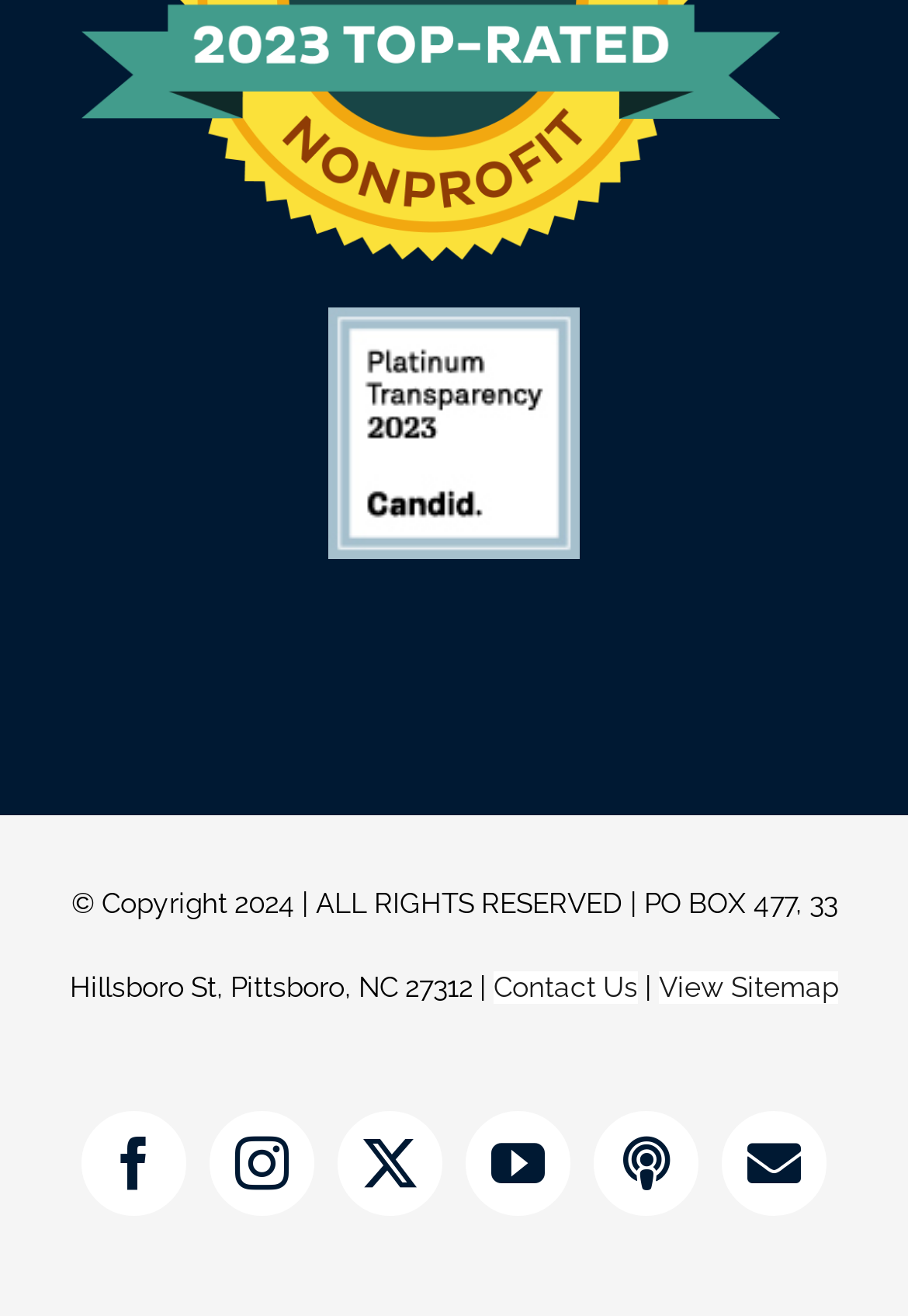Based on the element description: "Contact Us", identify the bounding box coordinates for this UI element. The coordinates must be four float numbers between 0 and 1, listed as [left, top, right, bottom].

[0.544, 0.738, 0.703, 0.763]